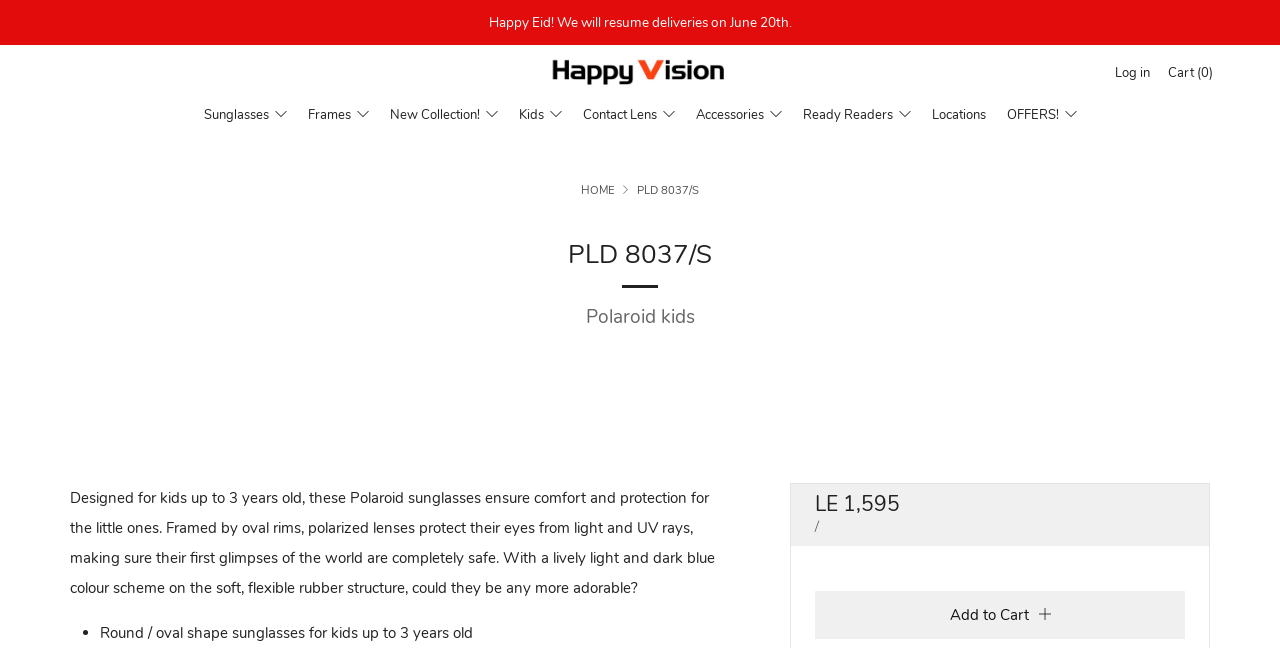What is the shape of the sunglasses?
Answer the question based on the image using a single word or a brief phrase.

Round / oval shape